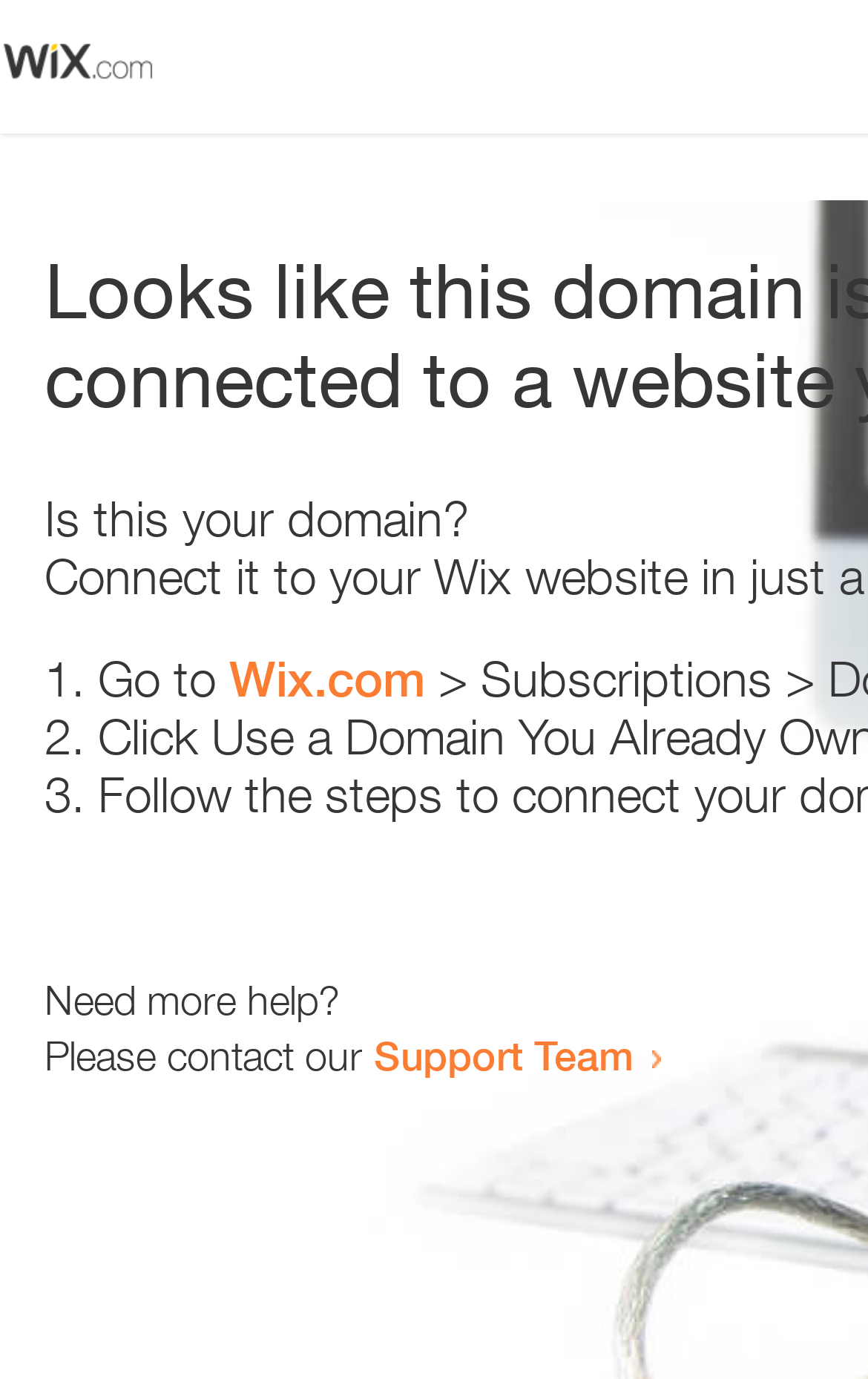Is the webpage related to domain management?
Relying on the image, give a concise answer in one word or a brief phrase.

Yes